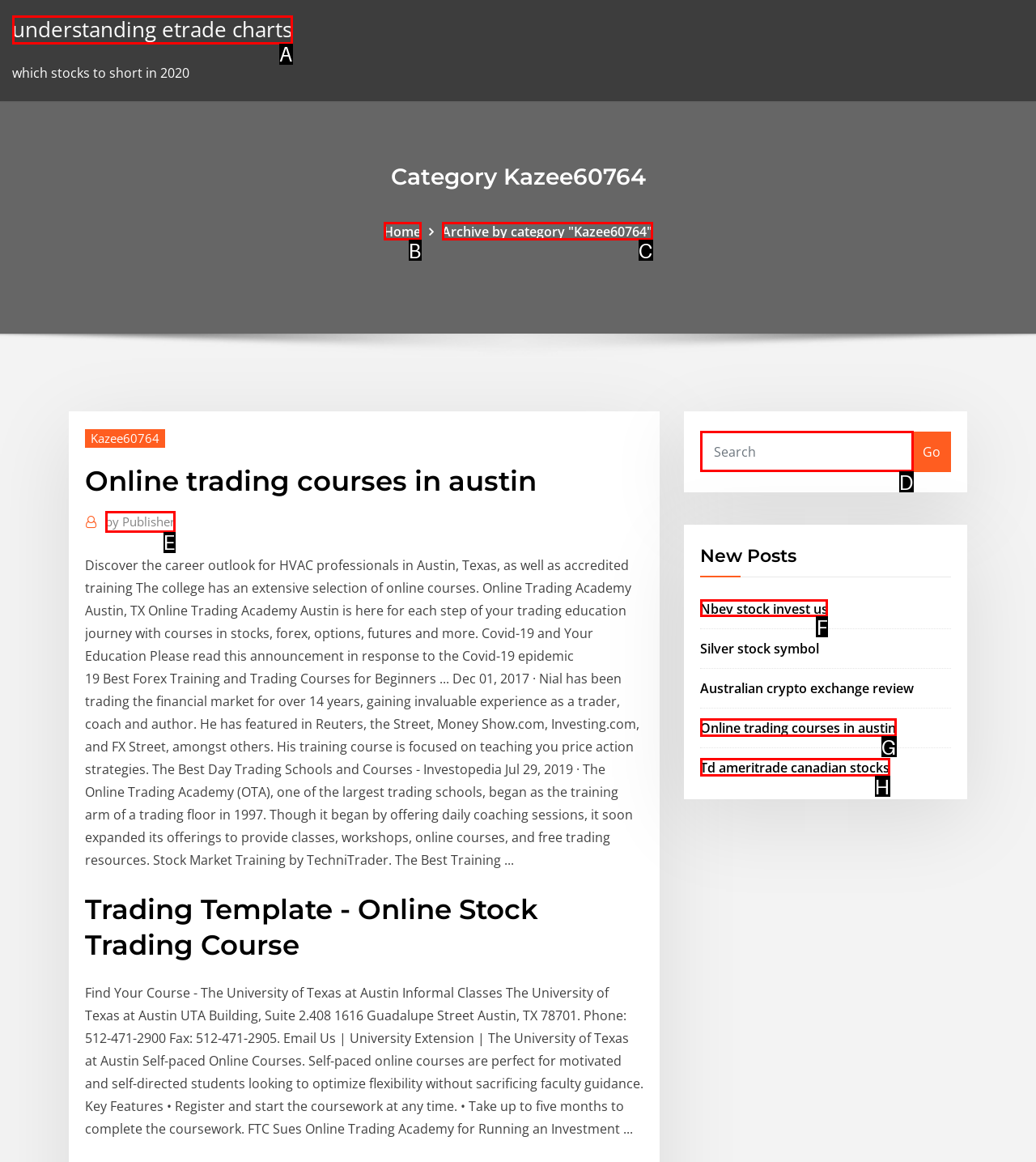Determine the appropriate lettered choice for the task: Search for Nbev stock invest us. Reply with the correct letter.

F